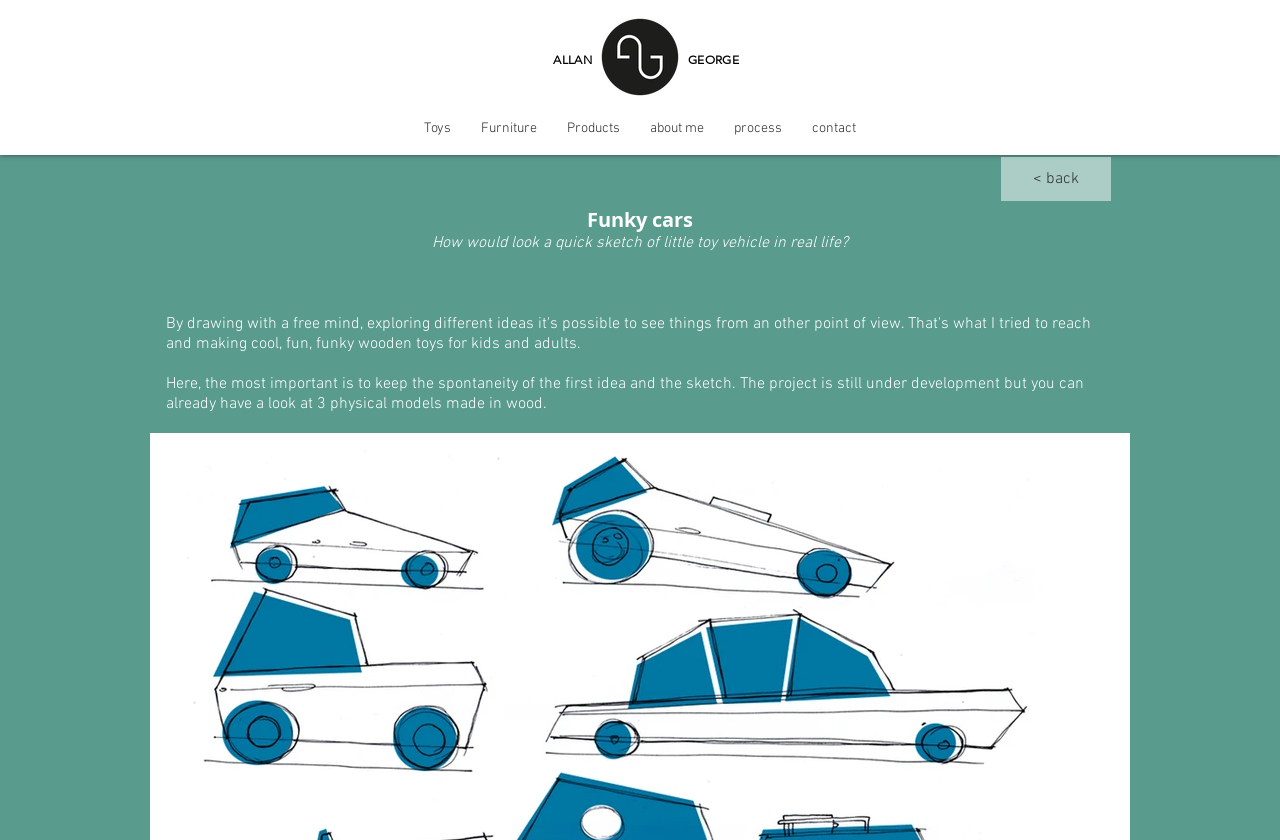Based on the image, provide a detailed response to the question:
How many physical models are shown on this webpage?

The number of physical models can be found in a static text element on the webpage, which states that 'you can already have a look at 3 physical models made in wood'.